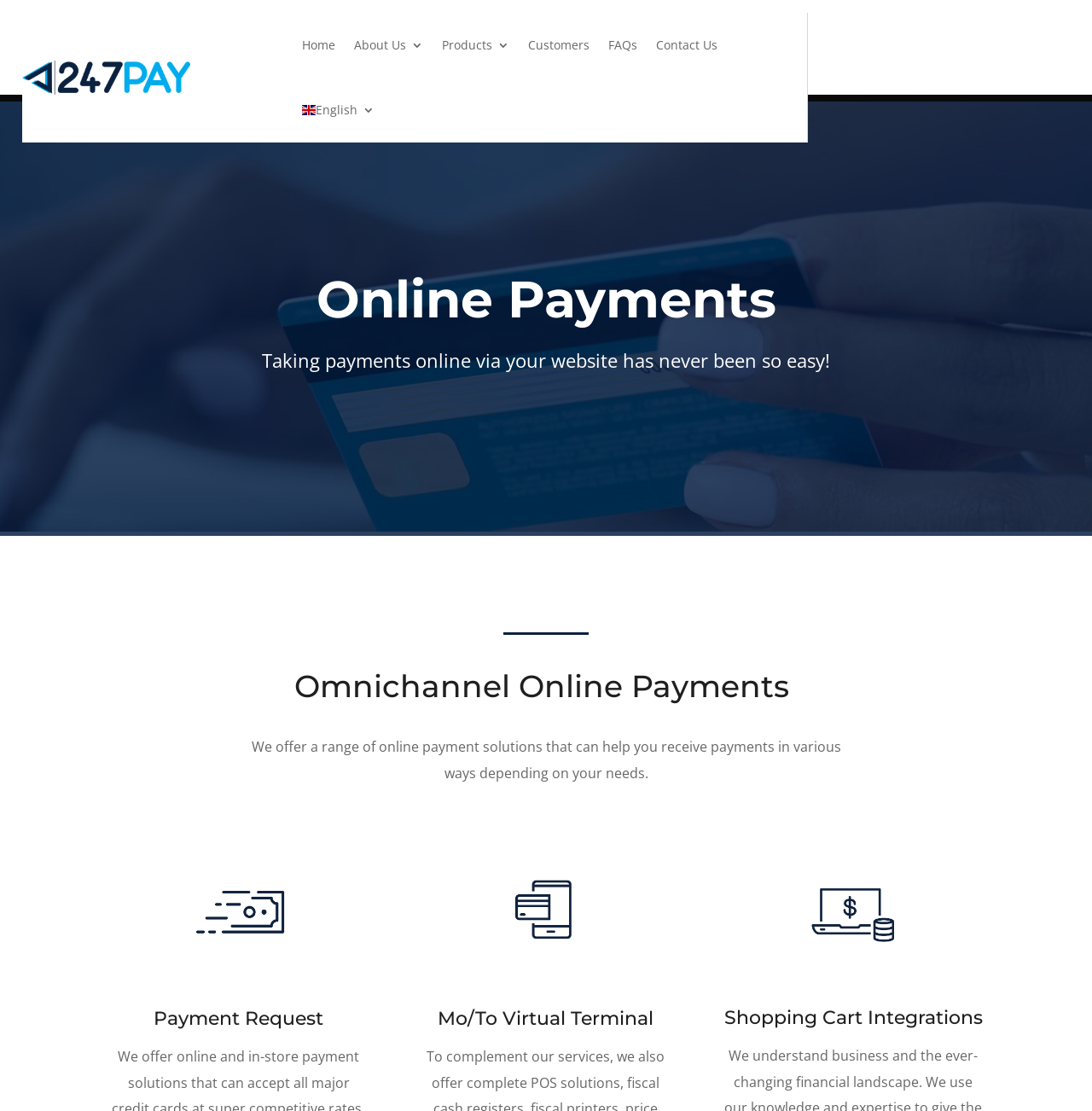Using the elements shown in the image, answer the question comprehensively: What is the main topic of the webpage?

I looked at the headings on the webpage and found that the main heading is 'Online Payments'. This suggests that the webpage is primarily about online payments.